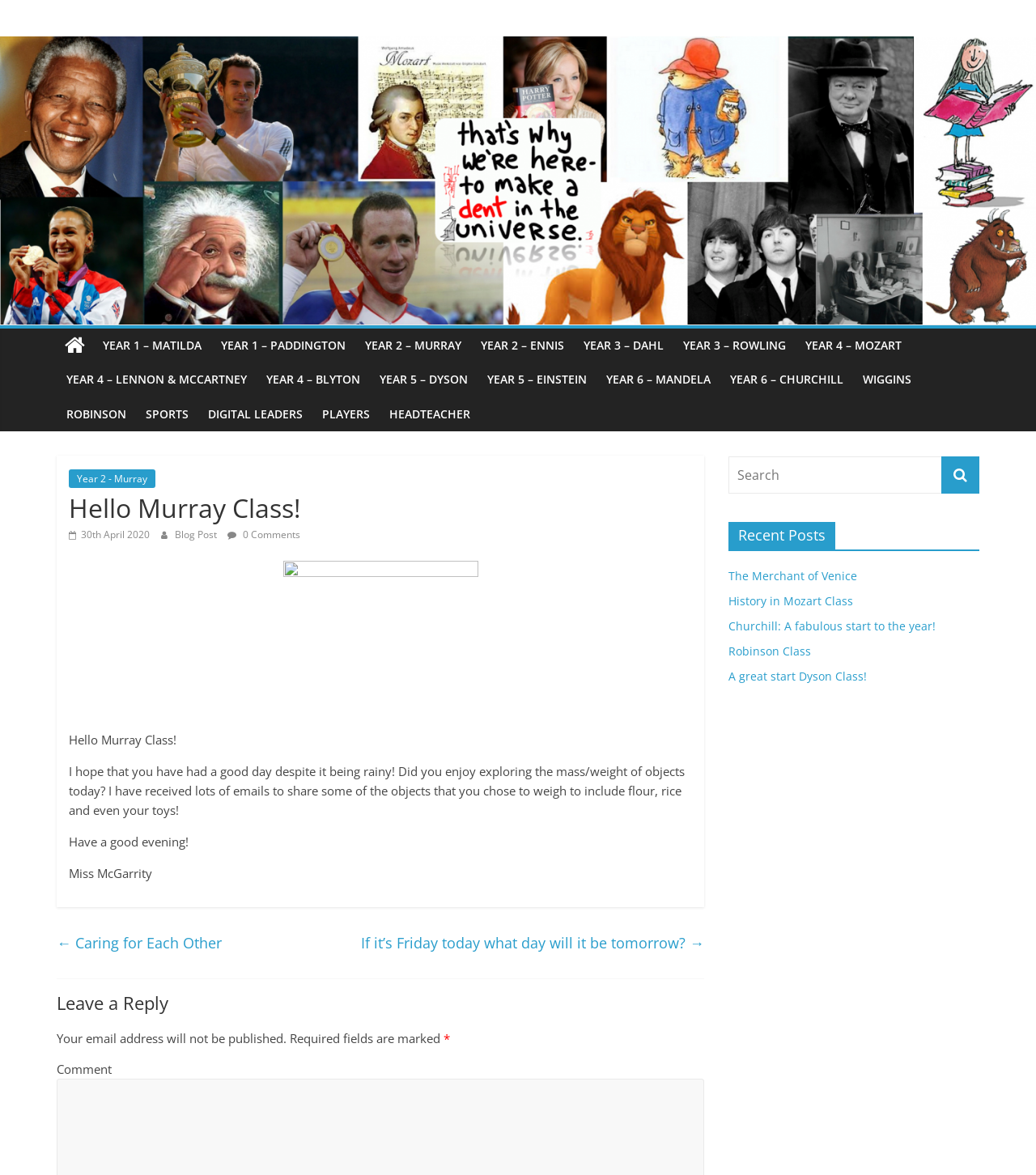What is the purpose of the search box? Analyze the screenshot and reply with just one word or a short phrase.

to search